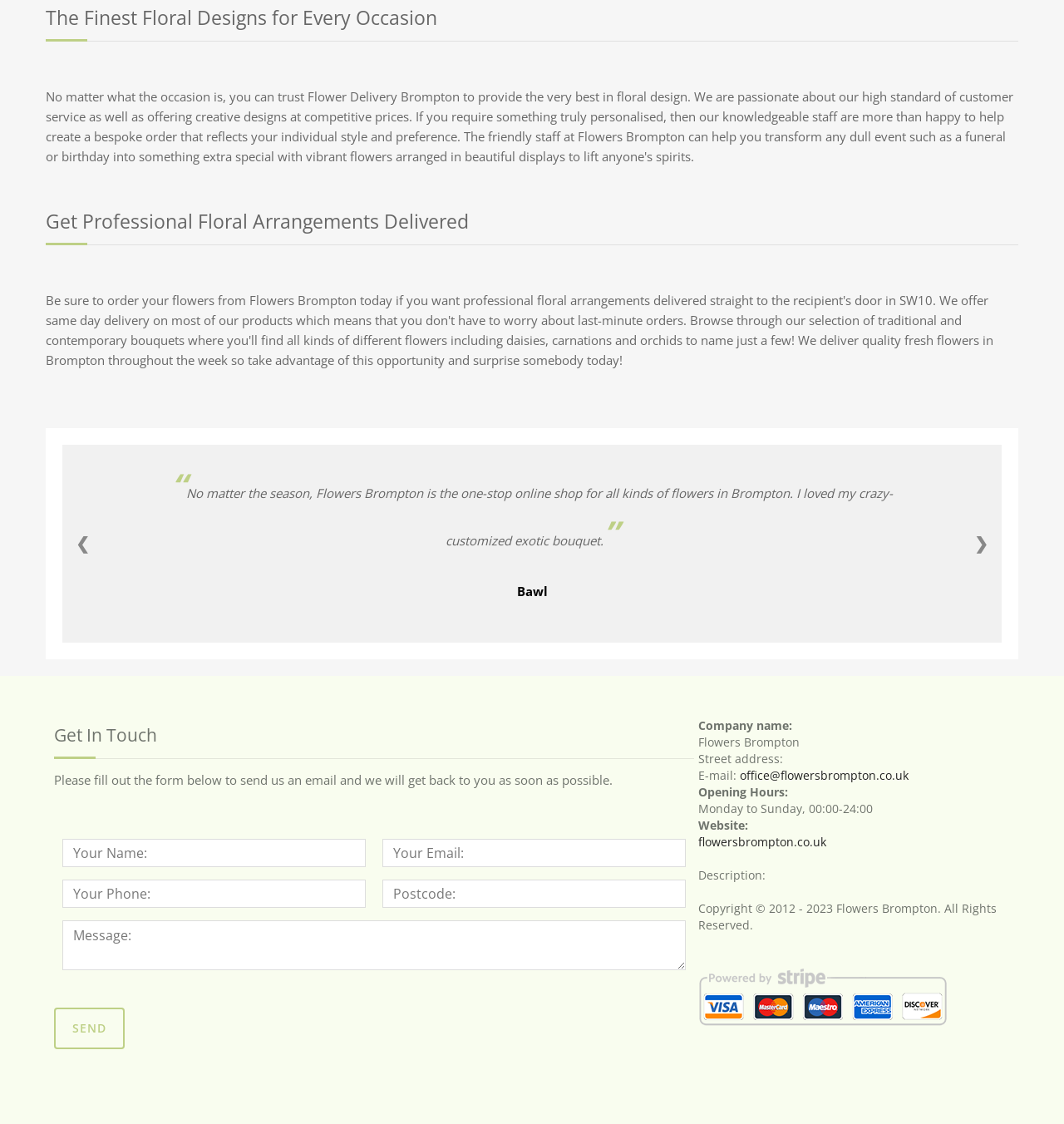Provide the bounding box coordinates in the format (top-left x, top-left y, bottom-right x, bottom-right y). All values are floating point numbers between 0 and 1. Determine the bounding box coordinate of the UI element described as: name="message" placeholder="Message:"

[0.059, 0.819, 0.645, 0.863]